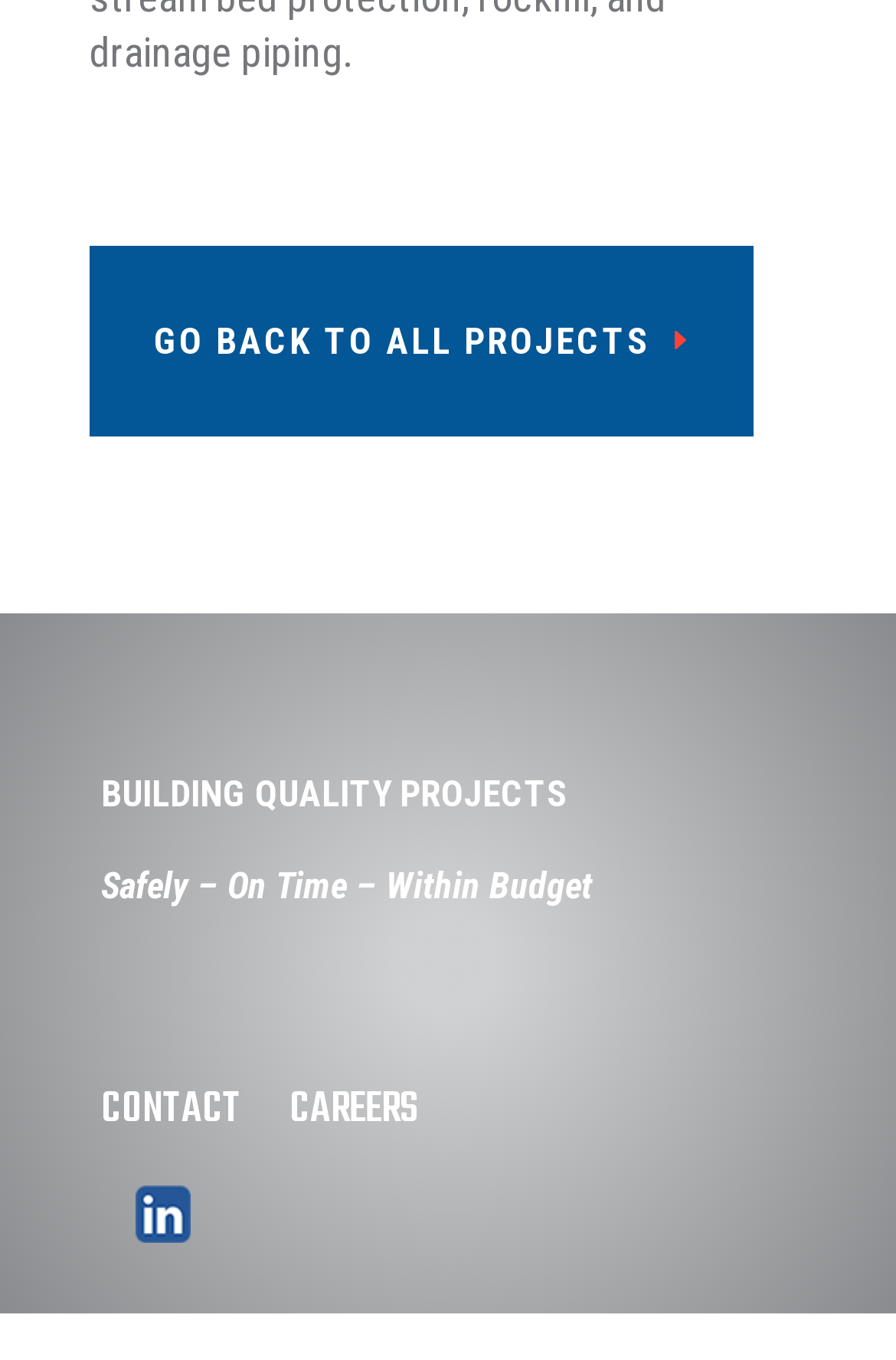Is there a careers section on the webpage?
Based on the image, answer the question with as much detail as possible.

I found a link element with the text 'CAREERS' in the top navigation bar, indicating that there is a careers section on the webpage, likely providing information about job opportunities or a career portal.